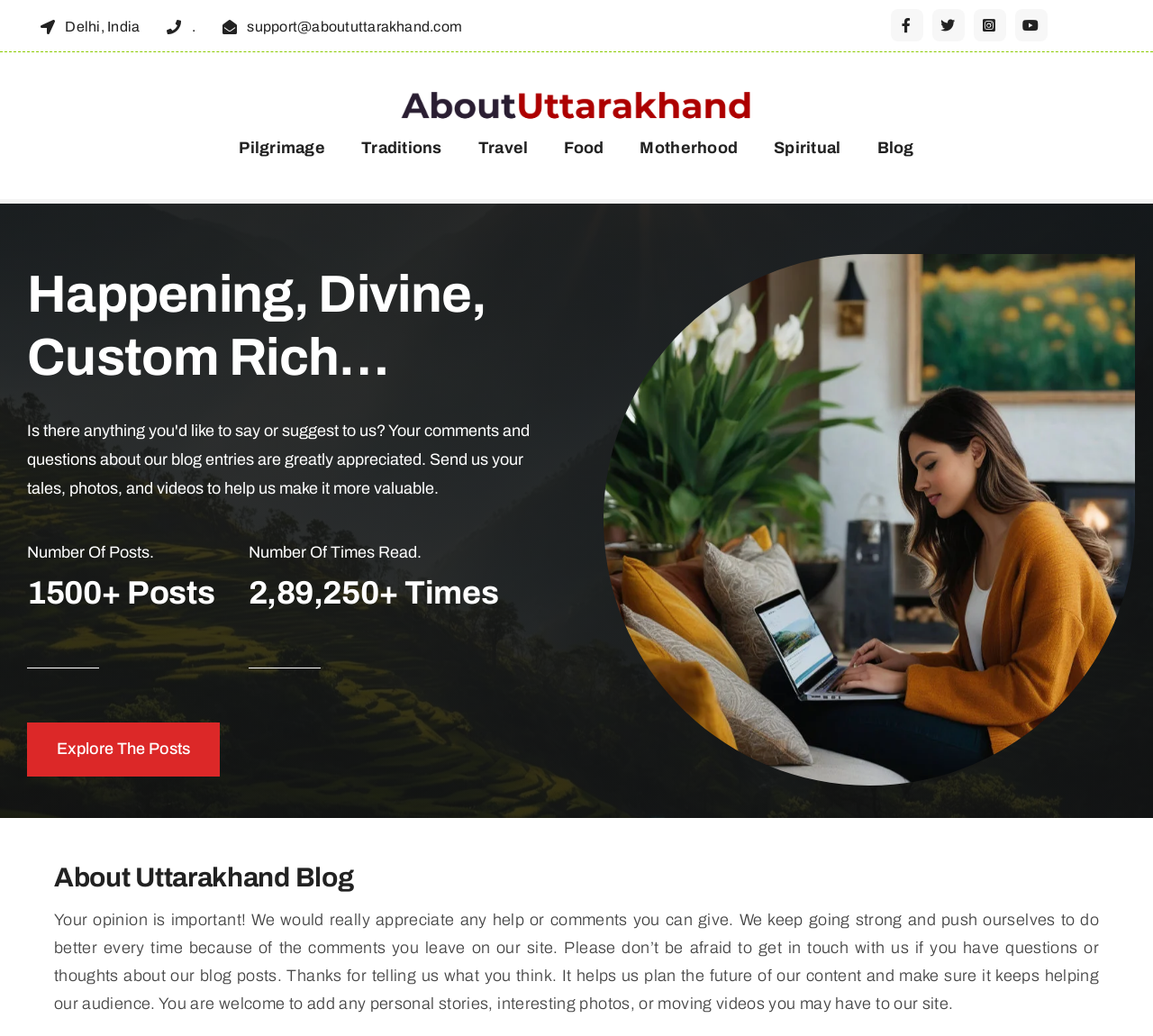Could you locate the bounding box coordinates for the section that should be clicked to accomplish this task: "Visit the 'Pilgrimage' page".

[0.207, 0.134, 0.282, 0.153]